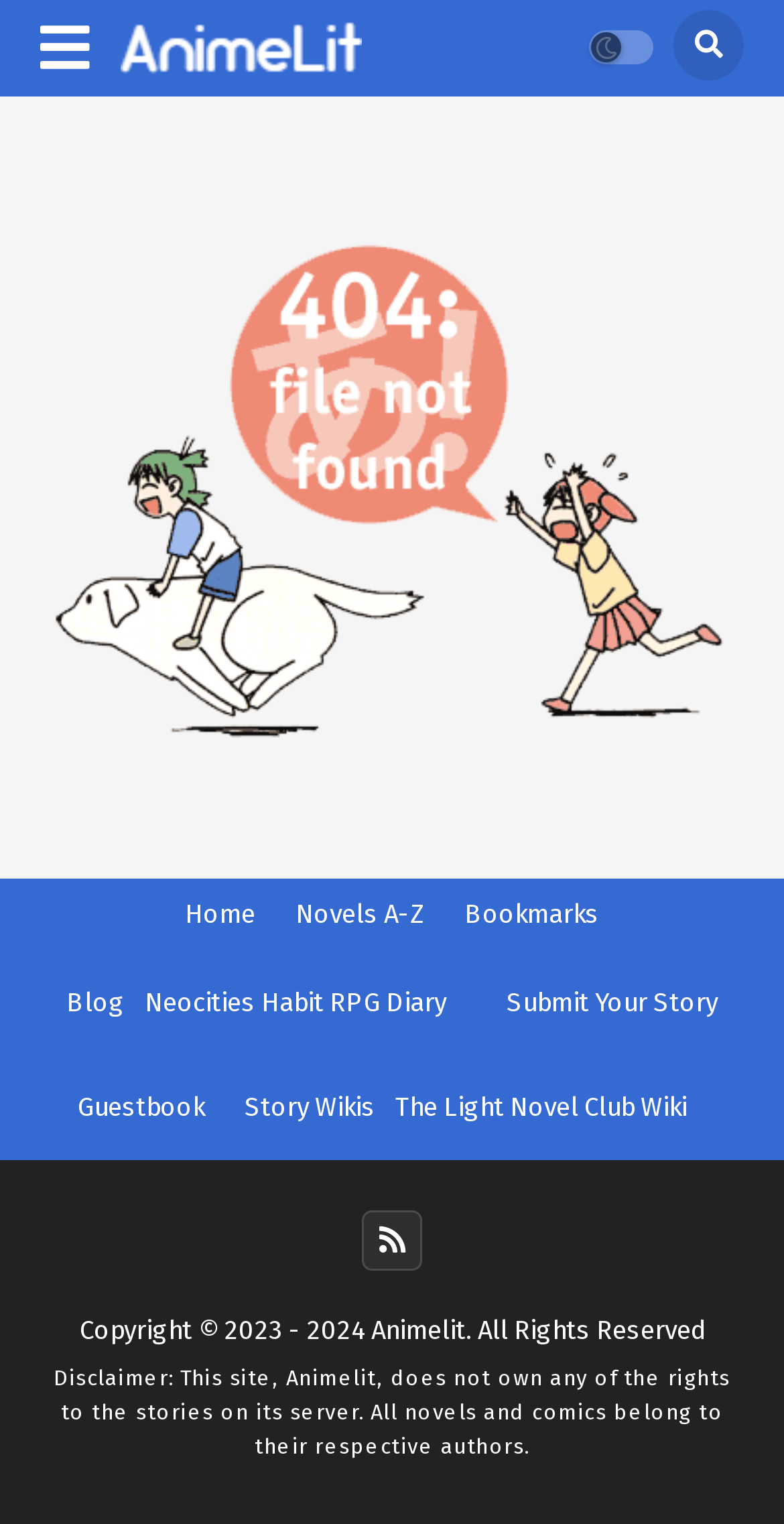Point out the bounding box coordinates of the section to click in order to follow this instruction: "go to home page".

[0.236, 0.589, 0.326, 0.609]